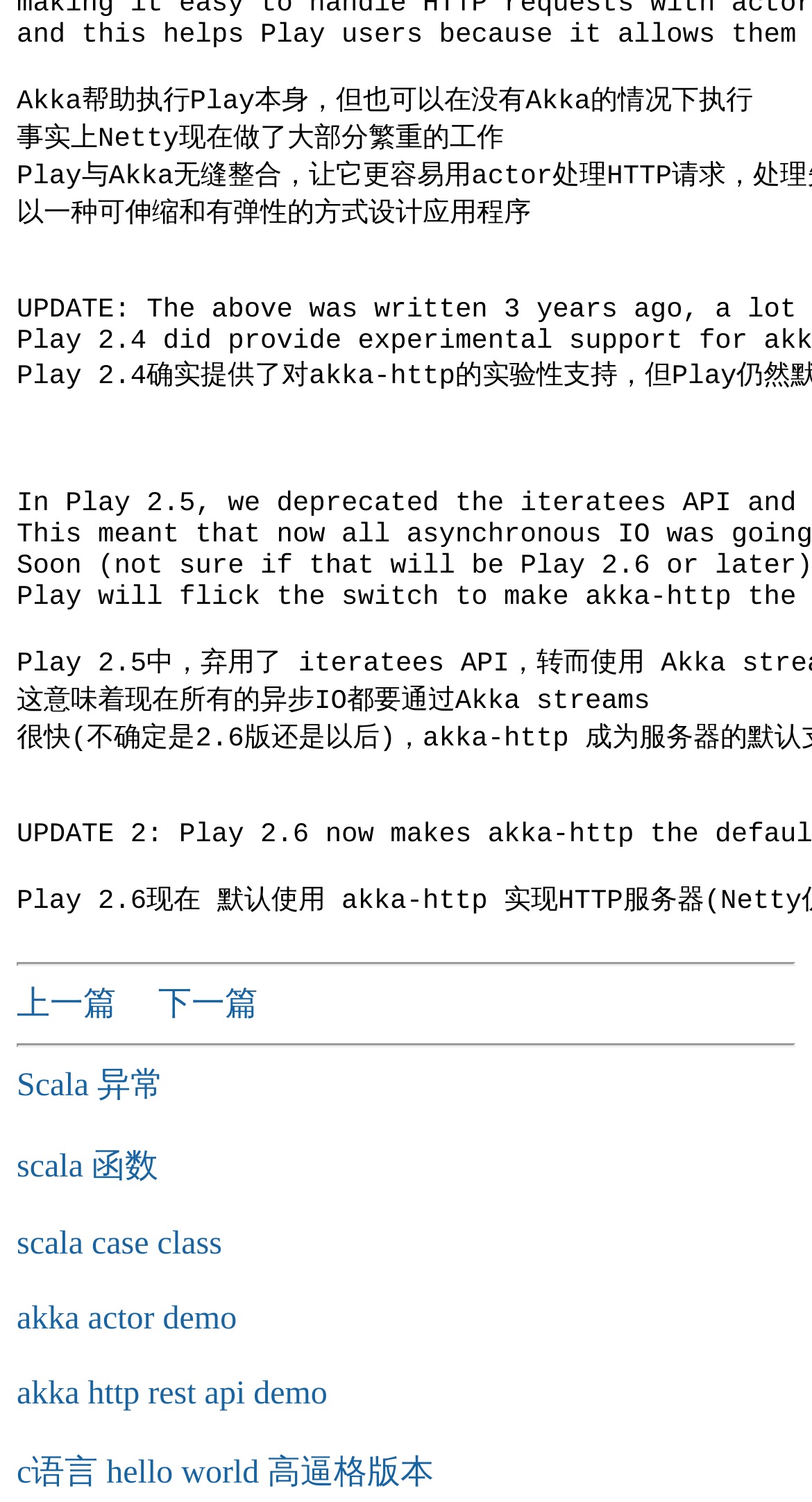Specify the bounding box coordinates of the area to click in order to execute this command: 'check out akka actor demo'. The coordinates should consist of four float numbers ranging from 0 to 1, and should be formatted as [left, top, right, bottom].

[0.021, 0.866, 0.292, 0.89]